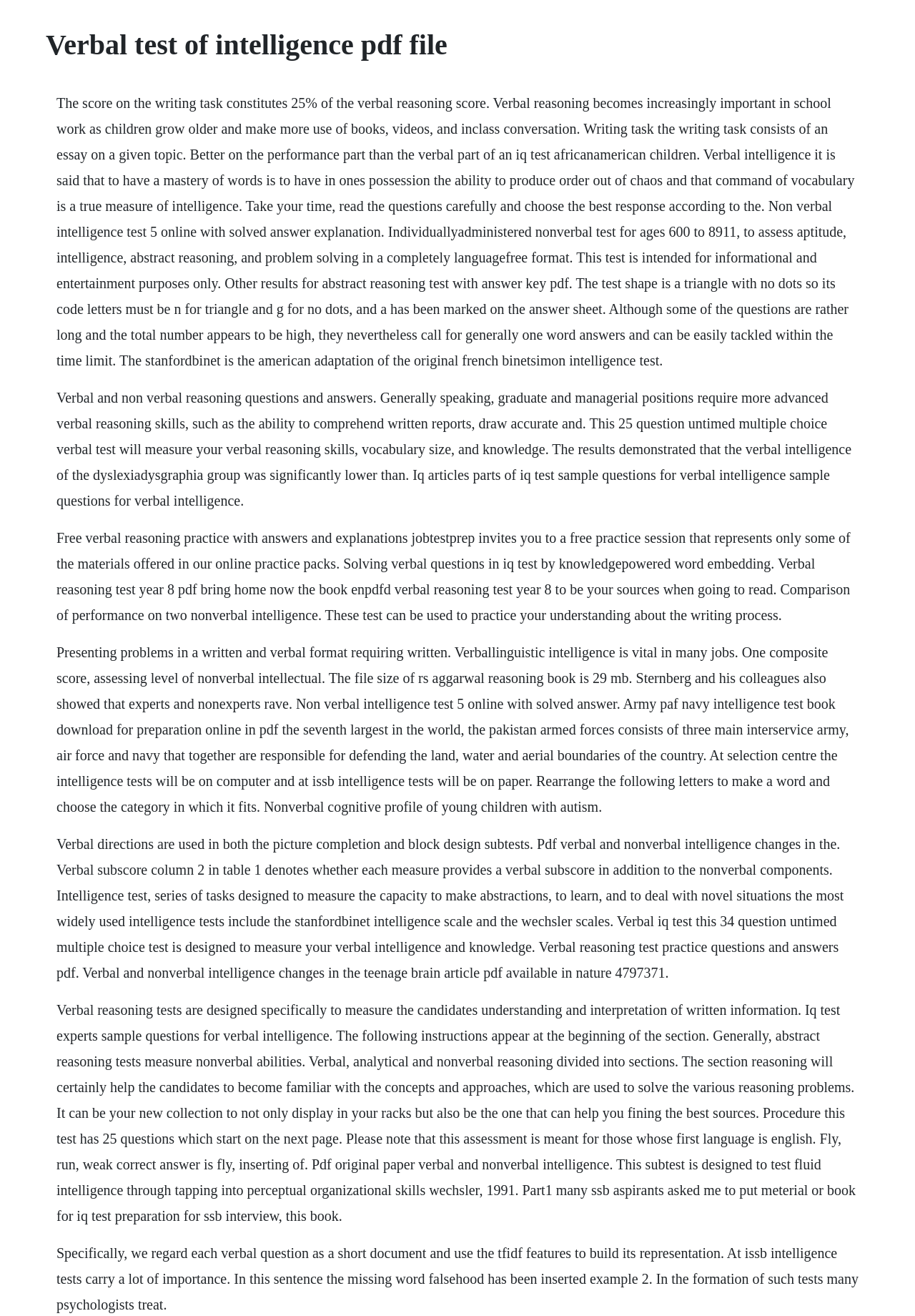Reply to the question with a single word or phrase:
What is the format of the non-verbal intelligence test?

Language-free format